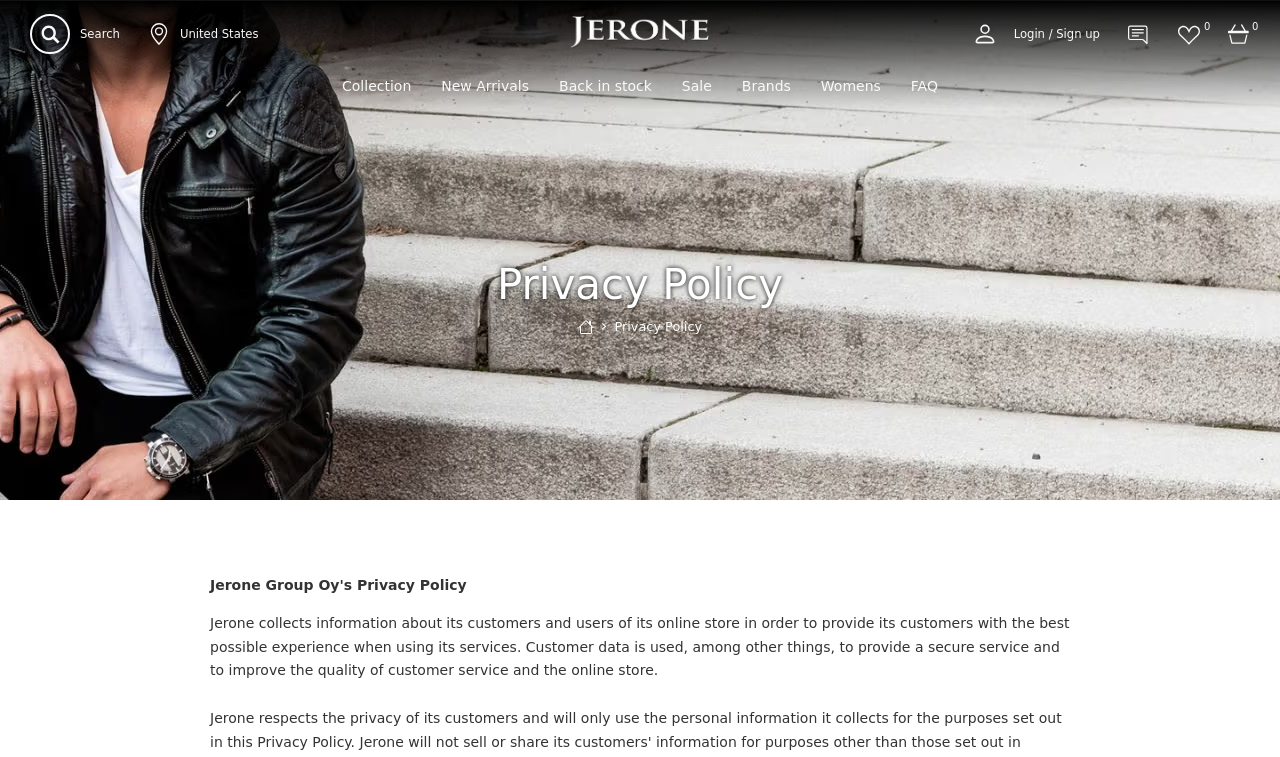Create an elaborate caption for the webpage.

This webpage is about Jerone.com's Privacy Policy. At the top, there are several buttons and an image, including a search button, a United States flag button, a logo, and a few other buttons with icons. Below these, there are links to various categories, such as "Collection", "Apparel", "Accessories & Cosmetics", "Get Inspired", and "TOP10 Brands". 

Under "Apparel", there are links to different types of clothing, including "T-shirts", "Jackets", "Longsleeves", and more. Similarly, under "Accessories & Cosmetics", there are links to "Shoes", "Jewelry", "Socks", and other accessories. 

The "Get Inspired" section has links to "Gift Cards", "Back in Stock", "Swag", and other inspirational content. The "TOP10 Brands" section lists popular brands, including "Jerone", "Rusty Neal", "Serasar", and more.

In the middle of the page, there is a large heading that reads "Privacy Policy". Below this, there is a link to "Home" and a static text that also reads "Privacy Policy". The page also has a background image that covers the entire page.